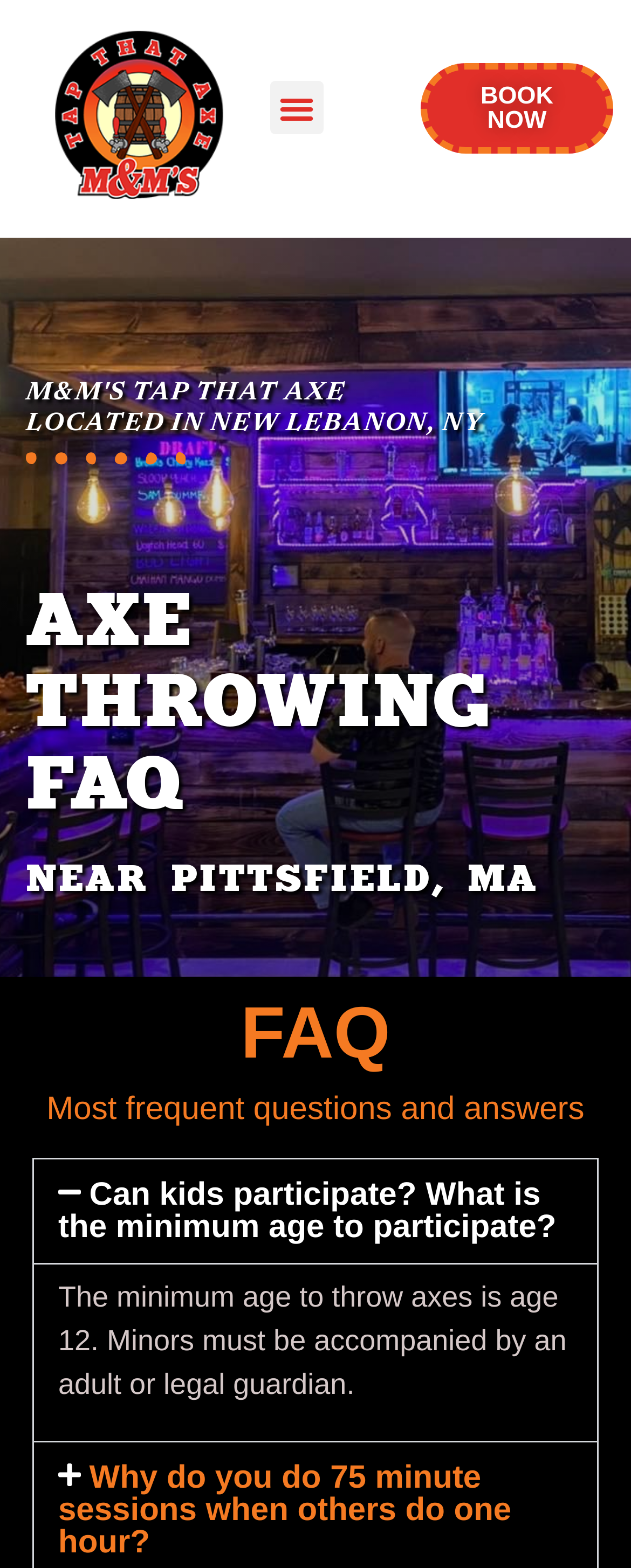Bounding box coordinates are specified in the format (top-left x, top-left y, bottom-right x, bottom-right y). All values are floating point numbers bounded between 0 and 1. Please provide the bounding box coordinate of the region this sentence describes: Menu

[0.427, 0.052, 0.512, 0.086]